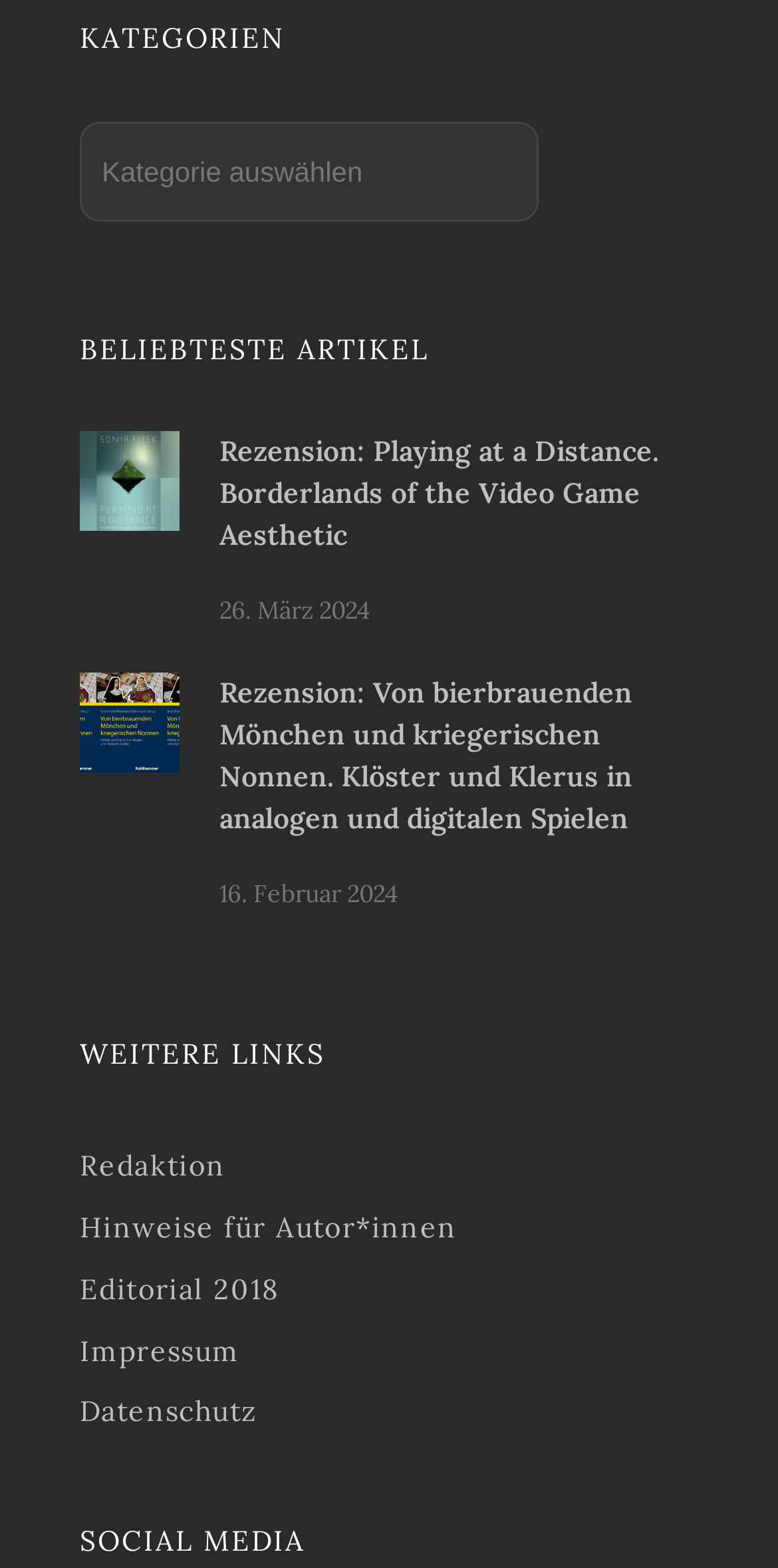Provide the bounding box coordinates of the section that needs to be clicked to accomplish the following instruction: "Check the Datenschutz information."

[0.103, 0.889, 0.33, 0.912]